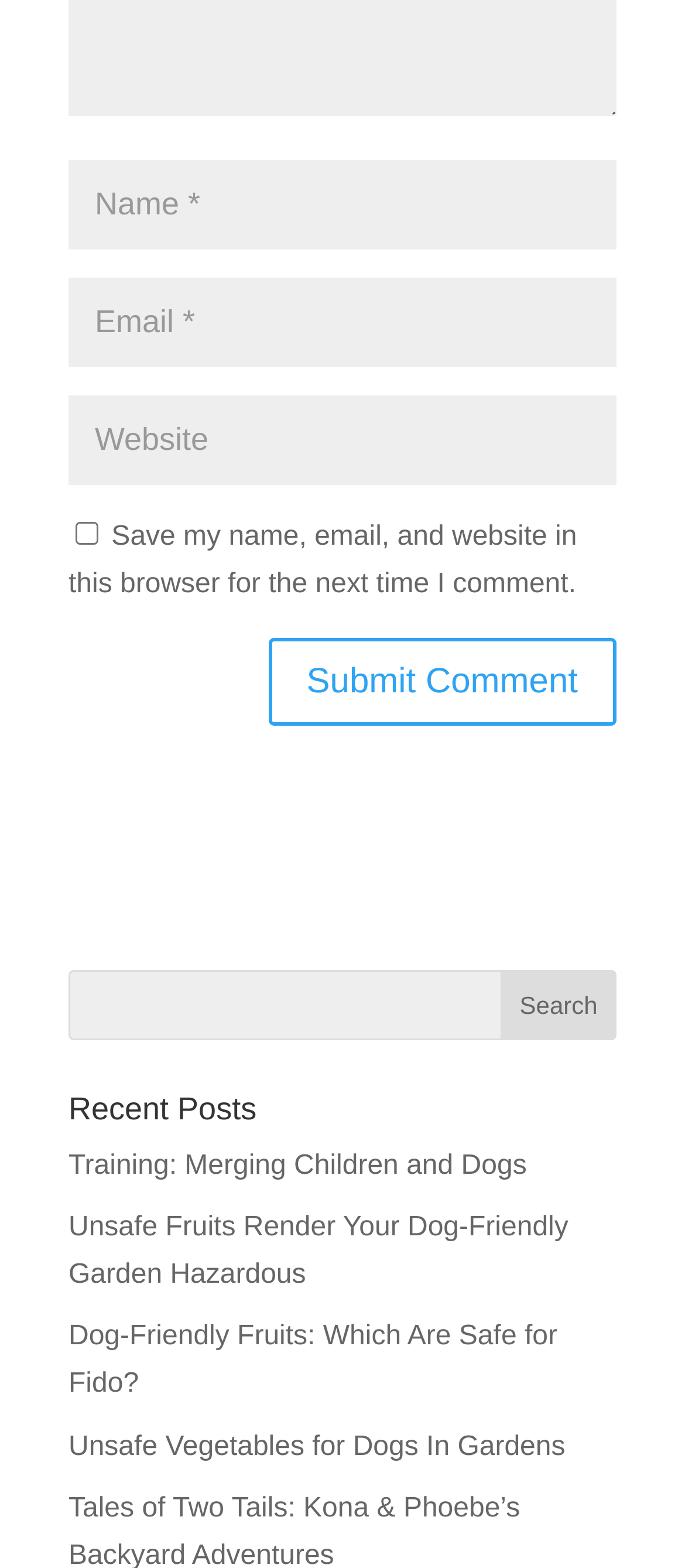Determine the bounding box coordinates of the clickable element necessary to fulfill the instruction: "Submit a comment". Provide the coordinates as four float numbers within the 0 to 1 range, i.e., [left, top, right, bottom].

[0.391, 0.406, 0.9, 0.462]